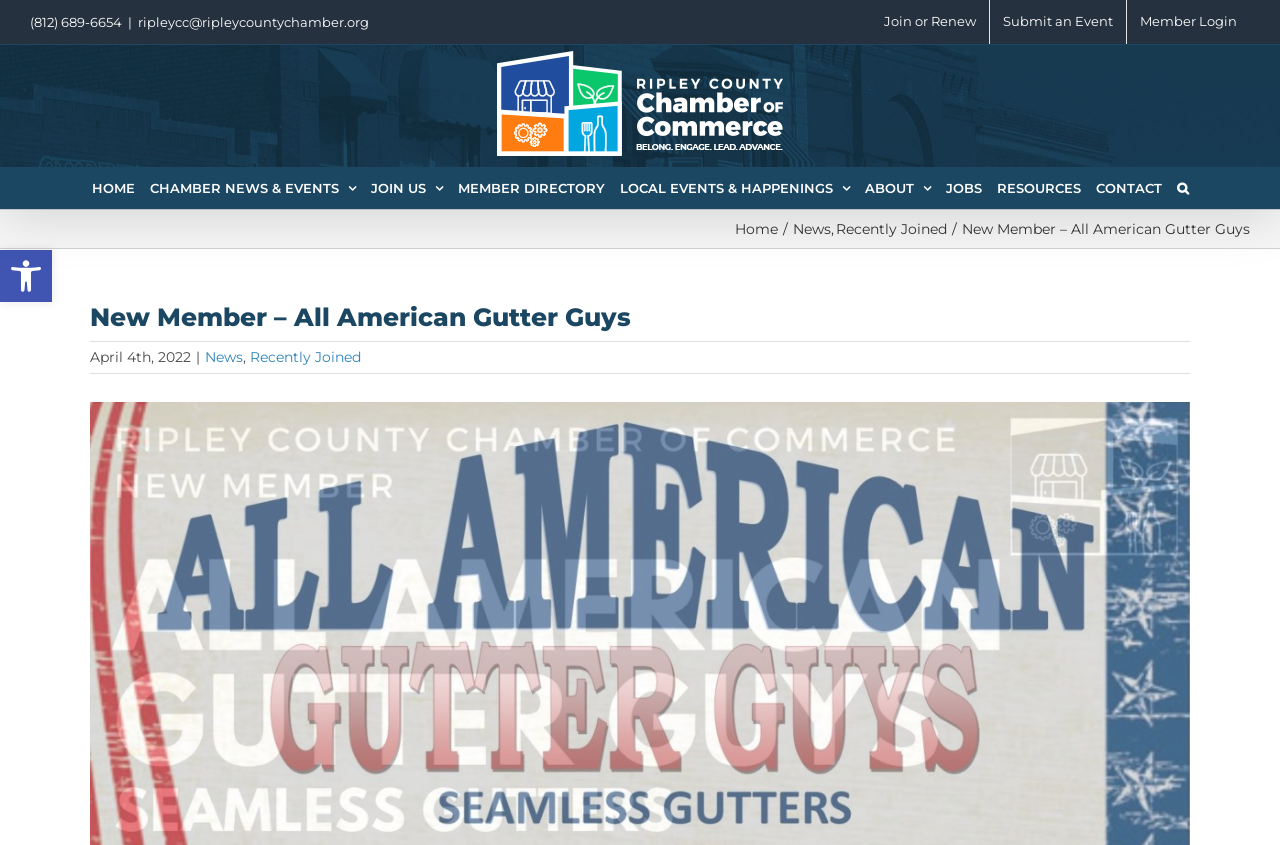Provide a comprehensive description of the webpage.

The webpage is about welcoming a new member, All American Gutter Guys, to the Ripley County Chamber of Commerce. At the top left corner, there is a button to open the toolbar accessibility tools, accompanied by a small image. Below this, there is a section displaying contact information, including a phone number, email address, and a separator line.

On the top right side, there is a secondary menu with links to "Join or Renew", "Submit an Event", and "Member Login". Next to this, the Ripley County Chamber of Commerce logo is displayed, which is also a clickable link.

The main menu is located below the logo, with links to various sections such as "HOME", "CHAMBER NEWS & EVENTS", "JOIN US", "MEMBER DIRECTORY", "LOCAL EVENTS & HAPPENINGS", "ABOUT", "JOBS", "RESOURCES", and "CONTACT". Some of these links have dropdown menus.

Below the main menu, there is a page title bar with links to "Home", "News", and "Recently Joined". The main content of the page is about the new member, All American Gutter Guys, with a heading and a subheading indicating the date of joining, April 4th, 2022. There are also links to "News" and "Recently Joined" sections.